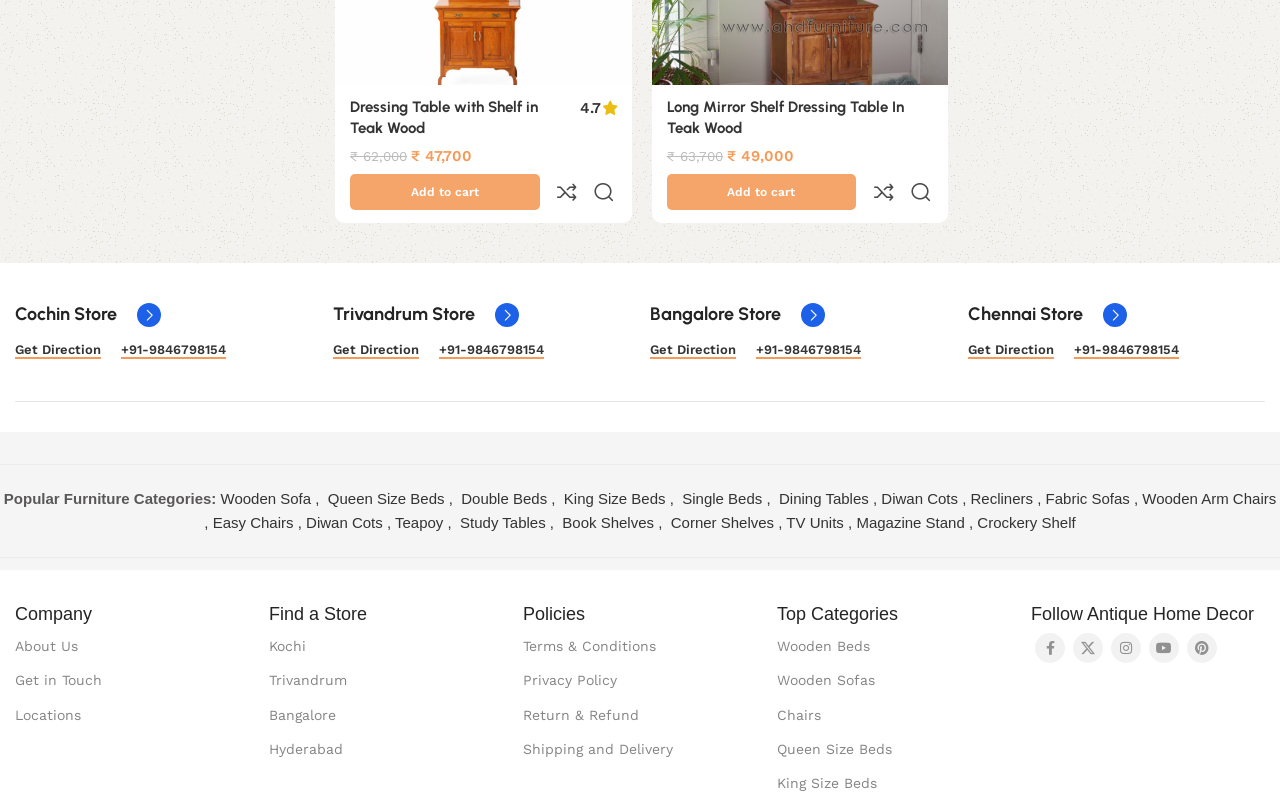Find the bounding box coordinates of the clickable element required to execute the following instruction: "Add to cart: 'Dressing Table with Shelf in Teak Wood'". Provide the coordinates as four float numbers between 0 and 1, i.e., [left, top, right, bottom].

[0.273, 0.064, 0.422, 0.109]